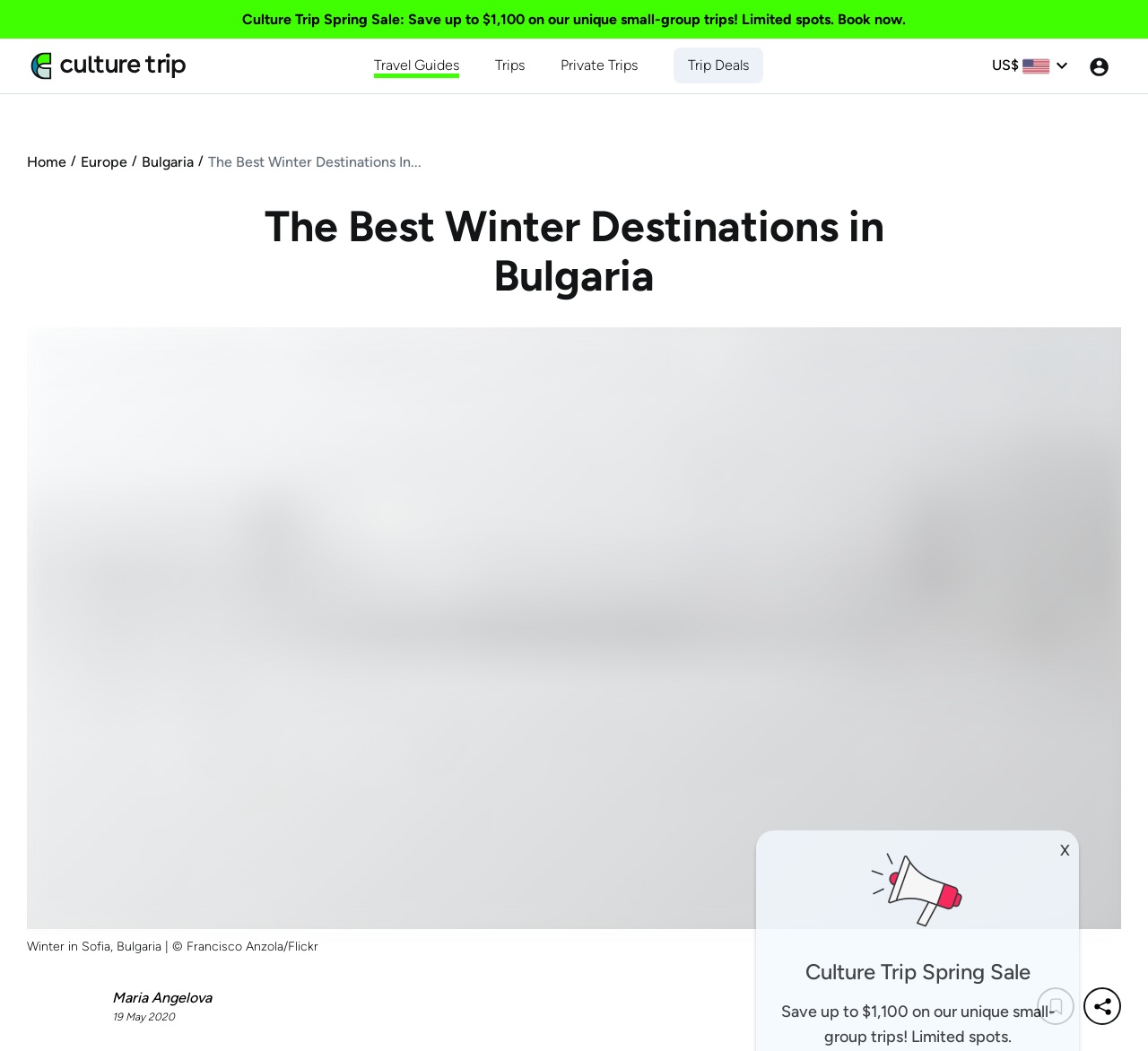Identify the bounding box for the UI element that is described as follows: "title="The Culture Trip"".

[0.025, 0.053, 0.166, 0.069]